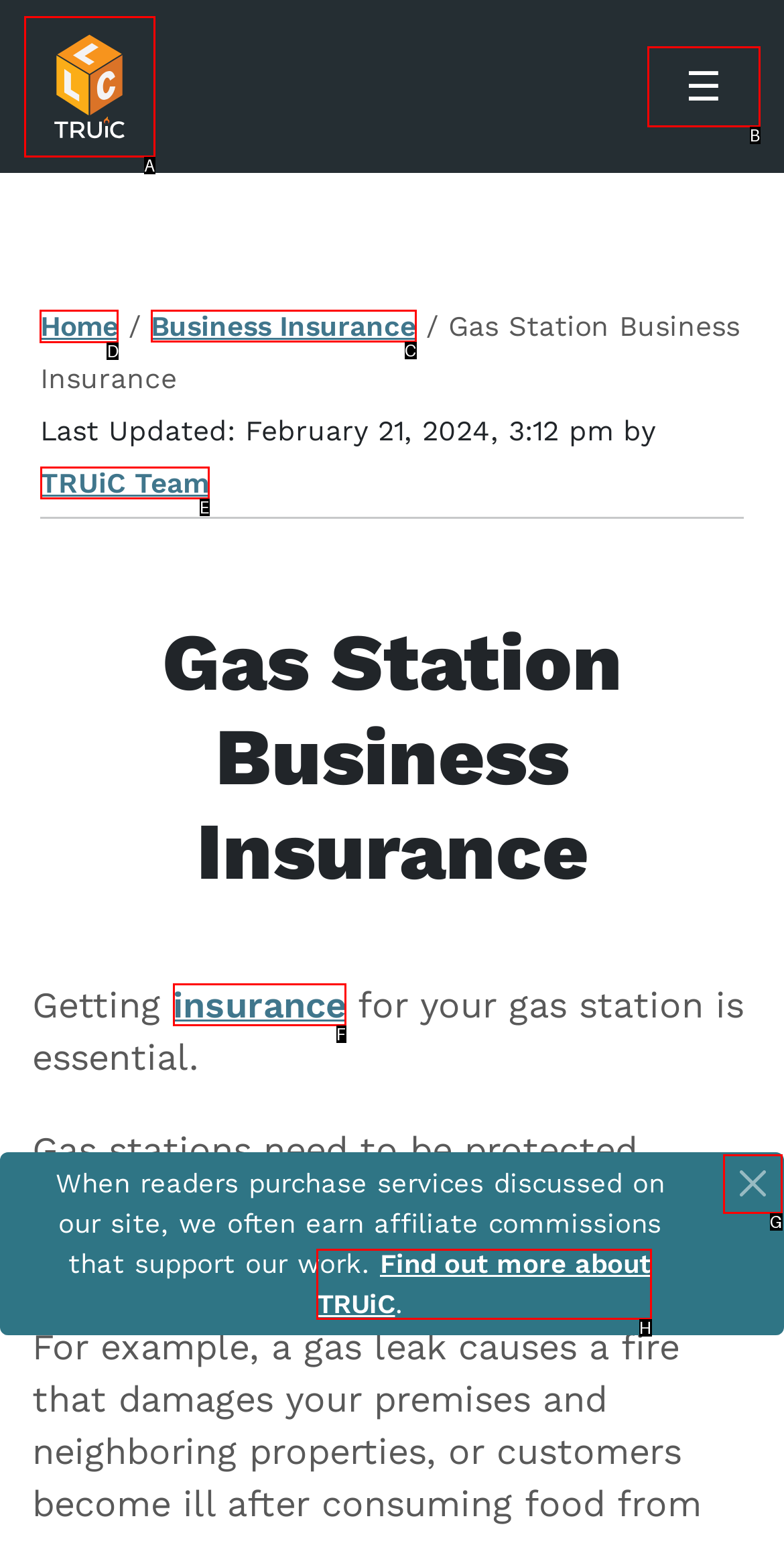Which HTML element should be clicked to fulfill the following task: Go to 'Home' page?
Reply with the letter of the appropriate option from the choices given.

D